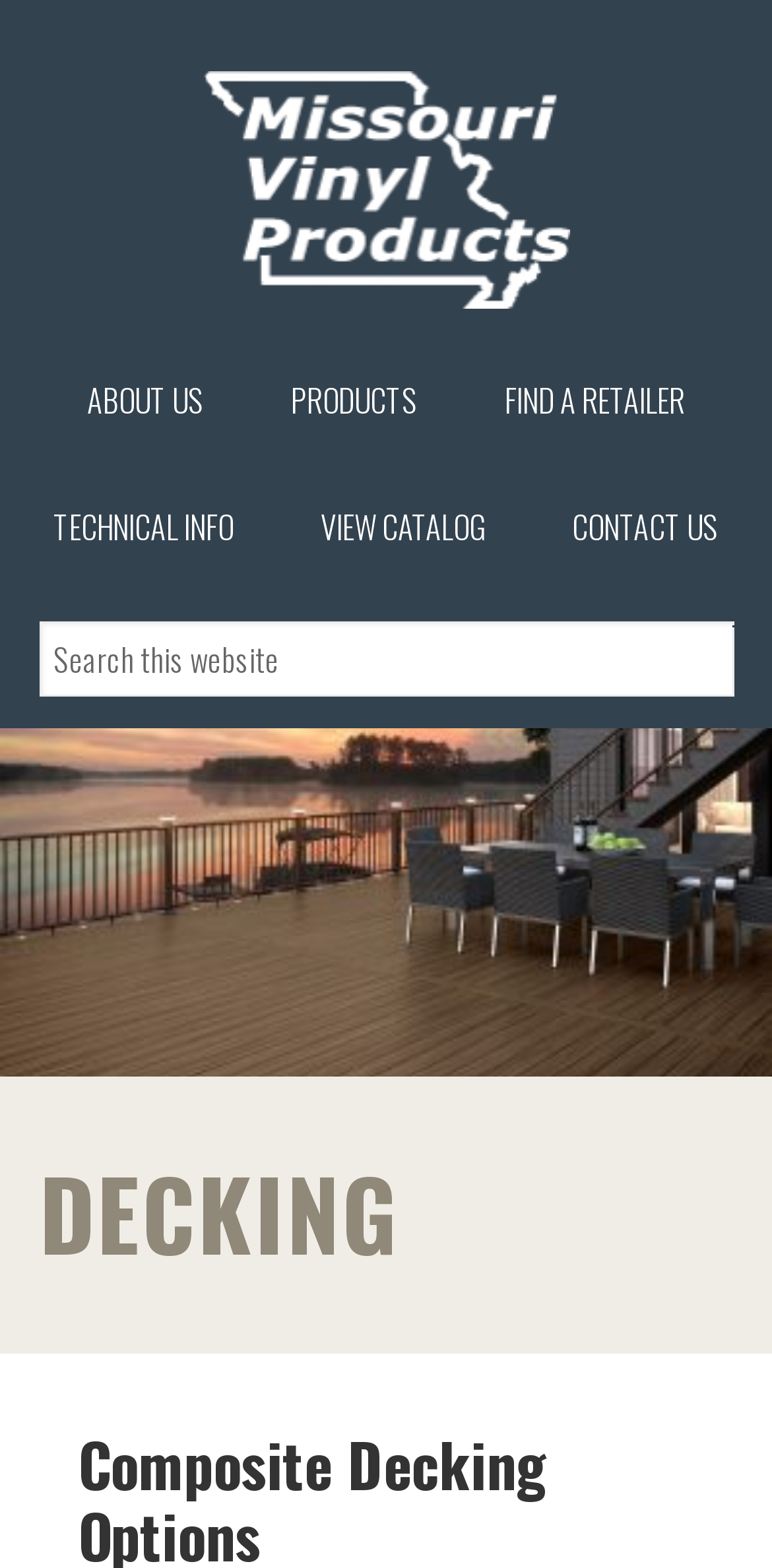Give a one-word or one-phrase response to the question:
What is the position of the 'VIEW CATALOG' link?

Middle-right